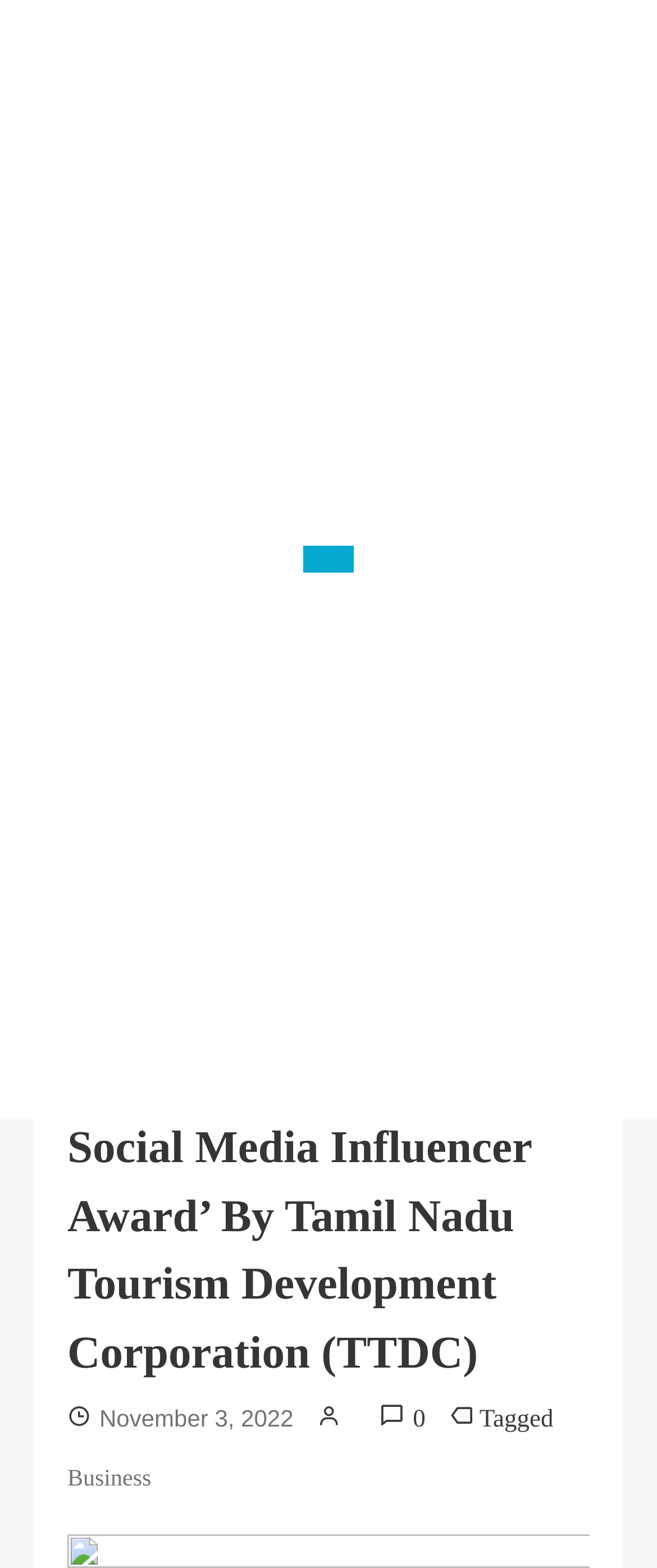Please specify the bounding box coordinates of the area that should be clicked to accomplish the following instruction: "Check the 'Tagged' section". The coordinates should consist of four float numbers between 0 and 1, i.e., [left, top, right, bottom].

[0.73, 0.897, 0.842, 0.914]